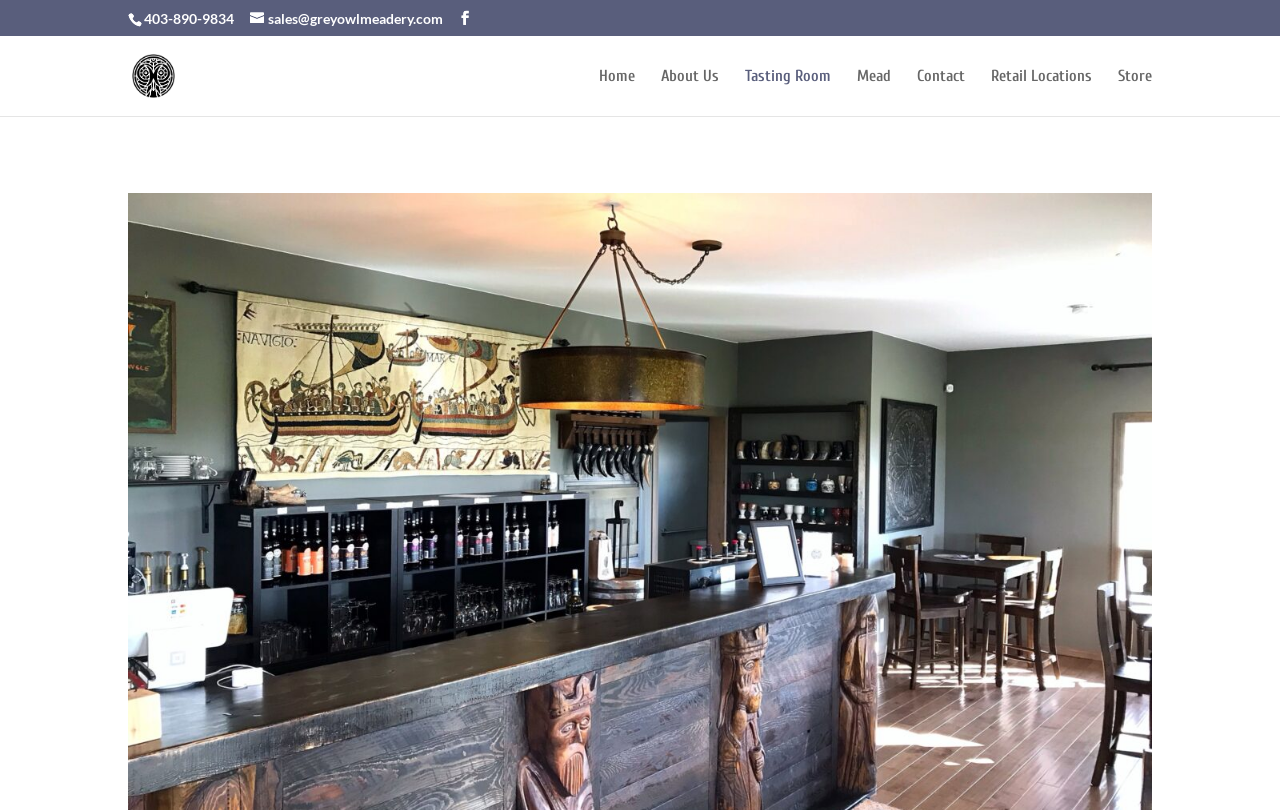Identify the bounding box coordinates for the UI element described as: "Store".

[0.873, 0.085, 0.9, 0.143]